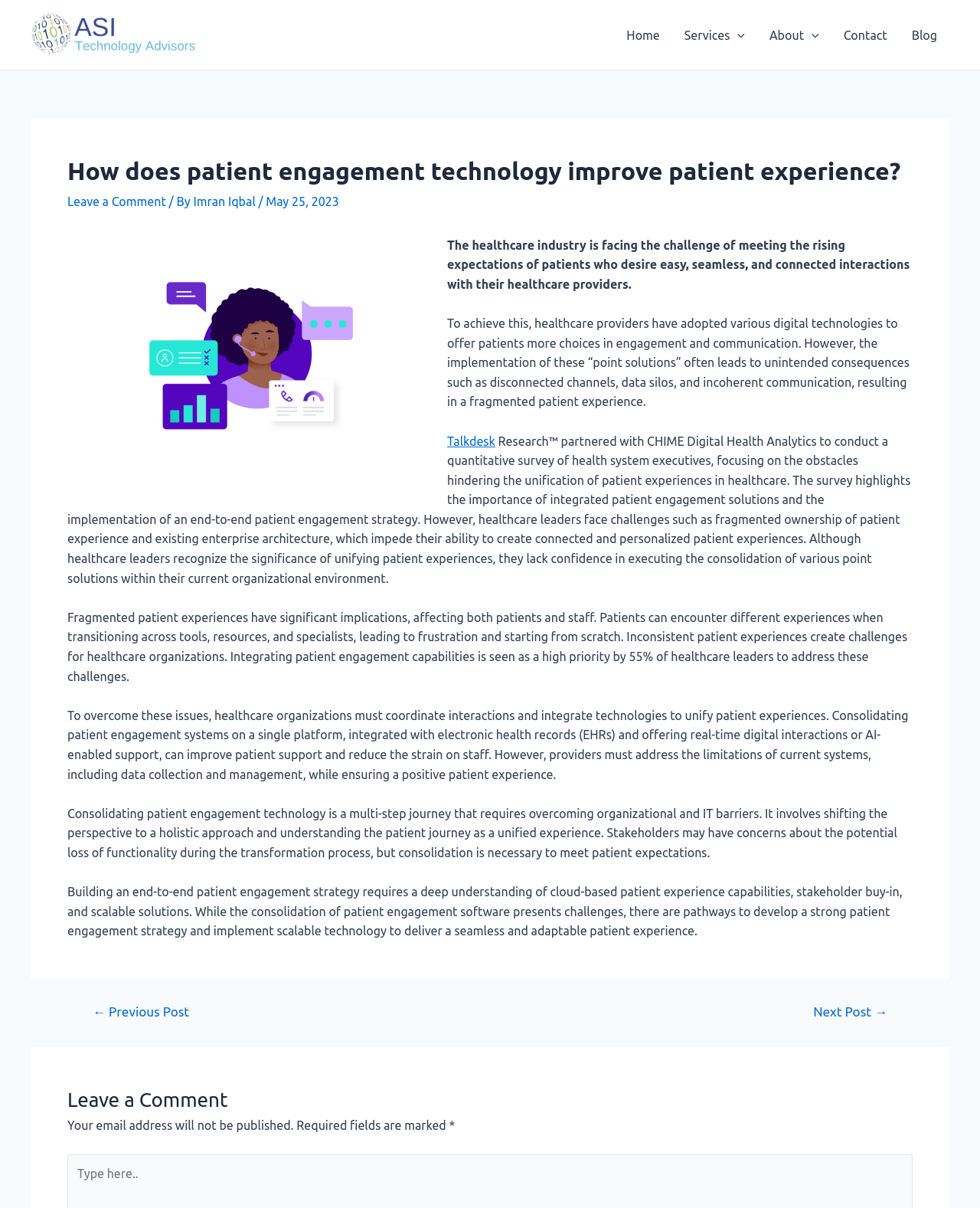Write an elaborate caption that captures the essence of the webpage.

This webpage is about patient engagement technology and its impact on patient experience. At the top, there is a logo of "ASI Tech Advisors" accompanied by a link to the company's website. Below the logo, there is a navigation menu with links to "Home", "Services", "About", "Contact", and "Blog".

The main content of the webpage is an article with a heading "How does patient engagement technology improve patient experience?" The article is divided into several paragraphs, each discussing the challenges faced by the healthcare industry in meeting patient expectations, the importance of integrated patient engagement solutions, and the need for a unified patient experience strategy.

To the right of the article's heading, there is a link to "Leave a Comment" and information about the author, "Imran Iqbal", and the date of publication, "May 25, 2023". Below the heading, there is a figure, likely an image related to the article's content.

The article's paragraphs are followed by a link to "Talkdesk" and several static text blocks discussing the survey results, the challenges faced by healthcare leaders, and the importance of consolidating patient engagement systems.

At the bottom of the webpage, there is a navigation menu with links to "Posts", including "Previous Post" and "Next Post". Below this menu, there is a heading "Leave a Comment" and a form with fields for users to leave their comments, along with a note that email addresses will not be published and a reminder that certain fields are required.